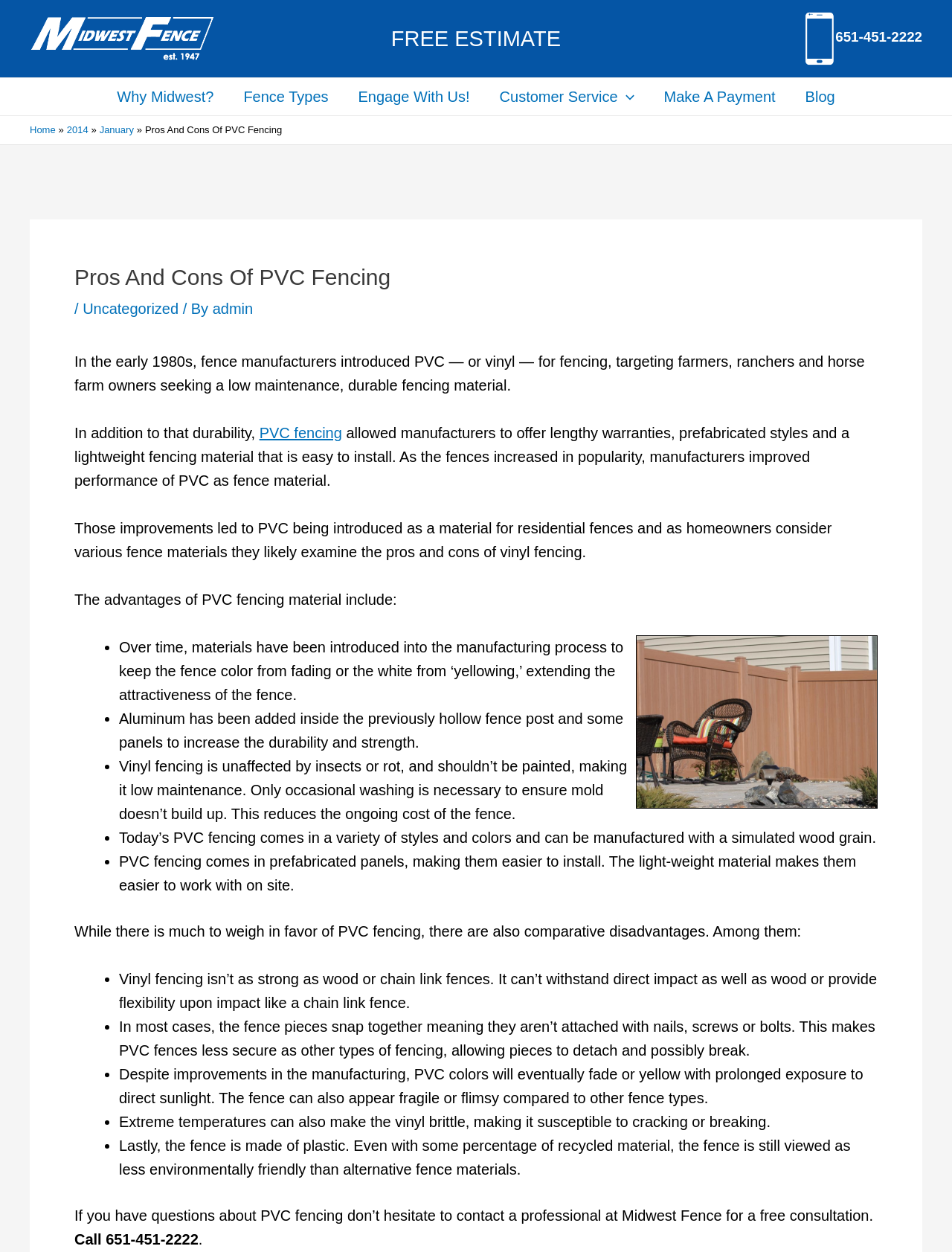Locate the primary headline on the webpage and provide its text.

Pros And Cons Of PVC Fencing